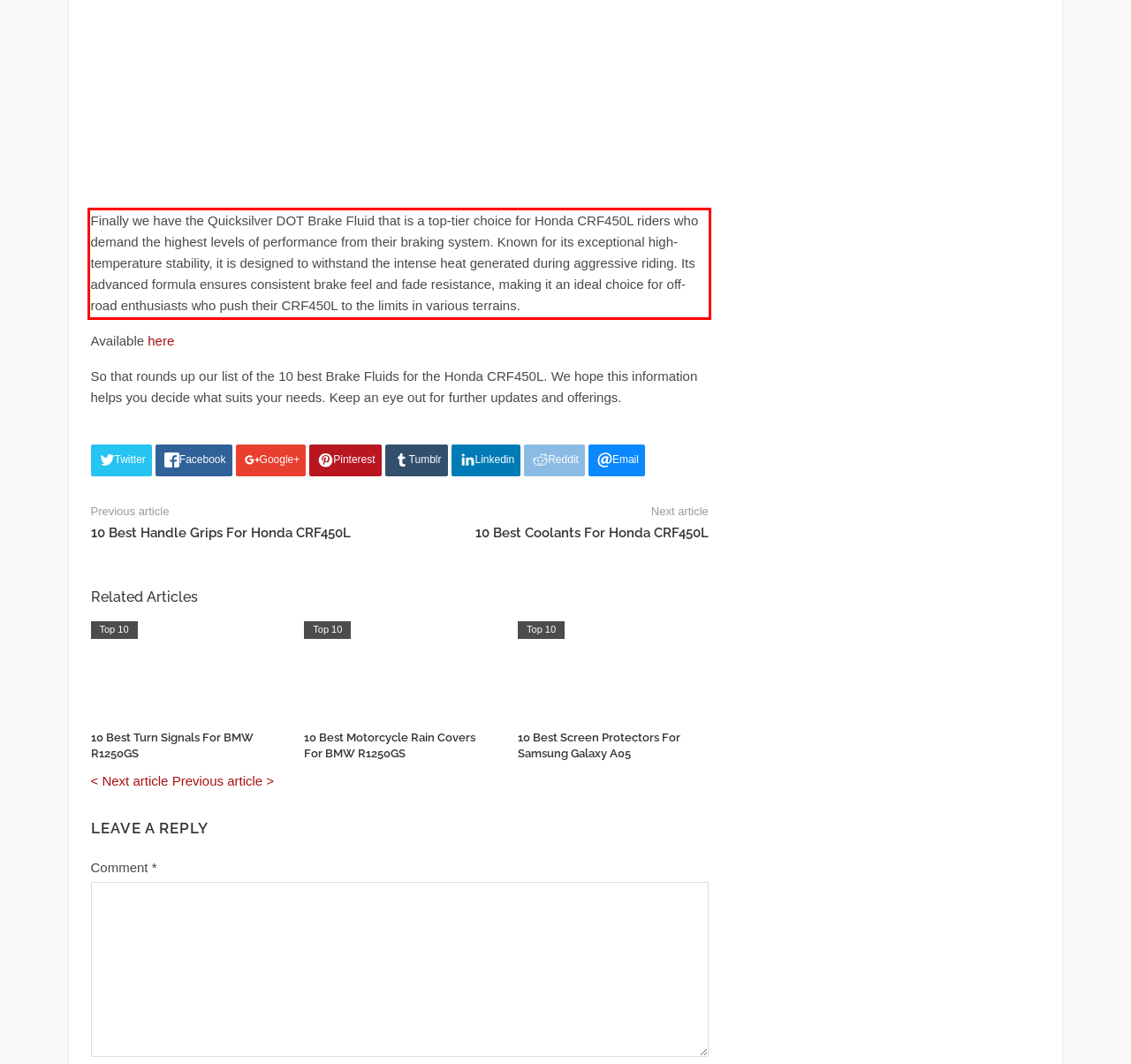Given the screenshot of a webpage, identify the red rectangle bounding box and recognize the text content inside it, generating the extracted text.

Finally we have the Quicksilver DOT Brake Fluid that is a top-tier choice for Honda CRF450L riders who demand the highest levels of performance from their braking system. Known for its exceptional high-temperature stability, it is designed to withstand the intense heat generated during aggressive riding. Its advanced formula ensures consistent brake feel and fade resistance, making it an ideal choice for off-road enthusiasts who push their CRF450L to the limits in various terrains.